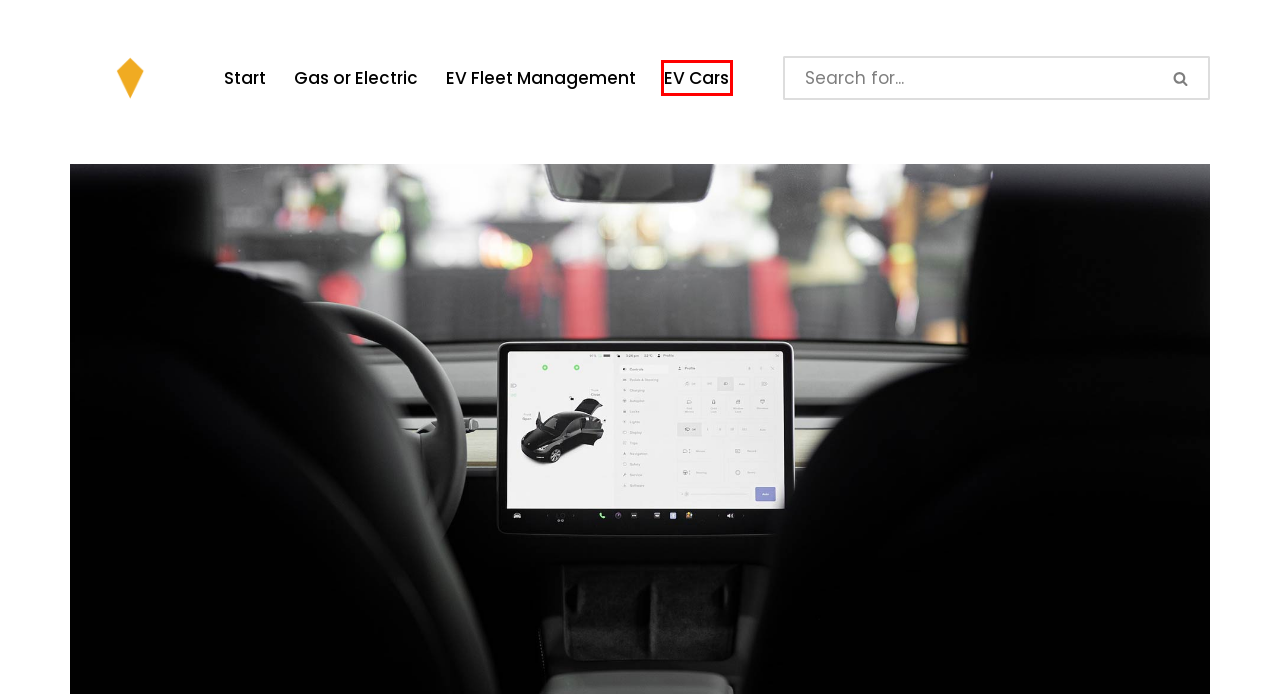Analyze the given webpage screenshot and identify the UI element within the red bounding box. Select the webpage description that best matches what you expect the new webpage to look like after clicking the element. Here are the candidates:
A. Gas or Electric Archives - eDrive
B. EV Charging Session Monitoring Insights - eDrive
C. EV Cars Archives - eDrive
D. eDrive - Drive Clean
E. Harnessing the Power of V2G Technology - eDrive
F. The Environmental Impact of Electric Cars - eDrive
G. EV Fleet Management Archives - eDrive
H. Understanding EV Charging Platform Analytics - eDrive

C